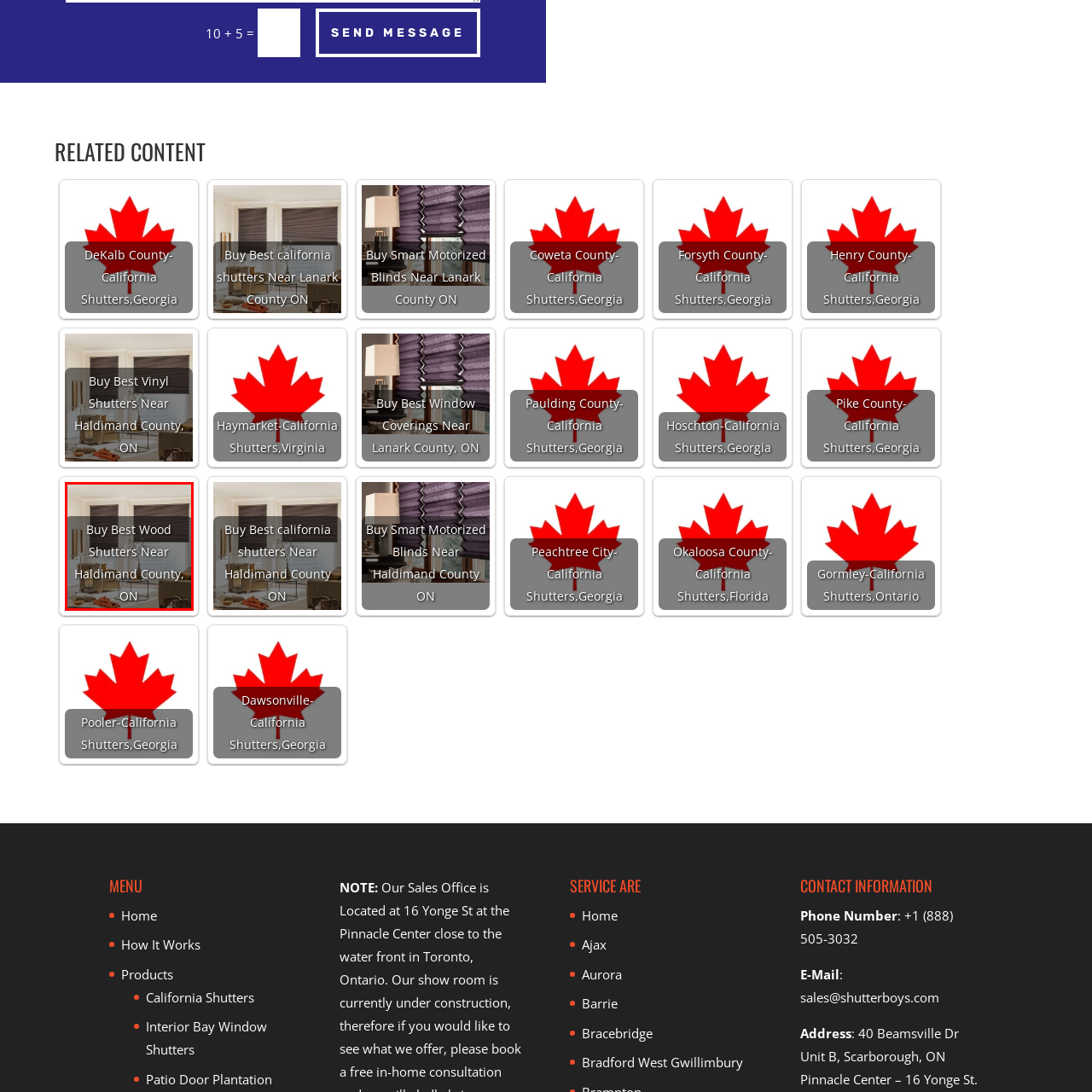Focus on the image enclosed by the red outline and give a short answer: Where are the target customers located?

Haldimand County, ON